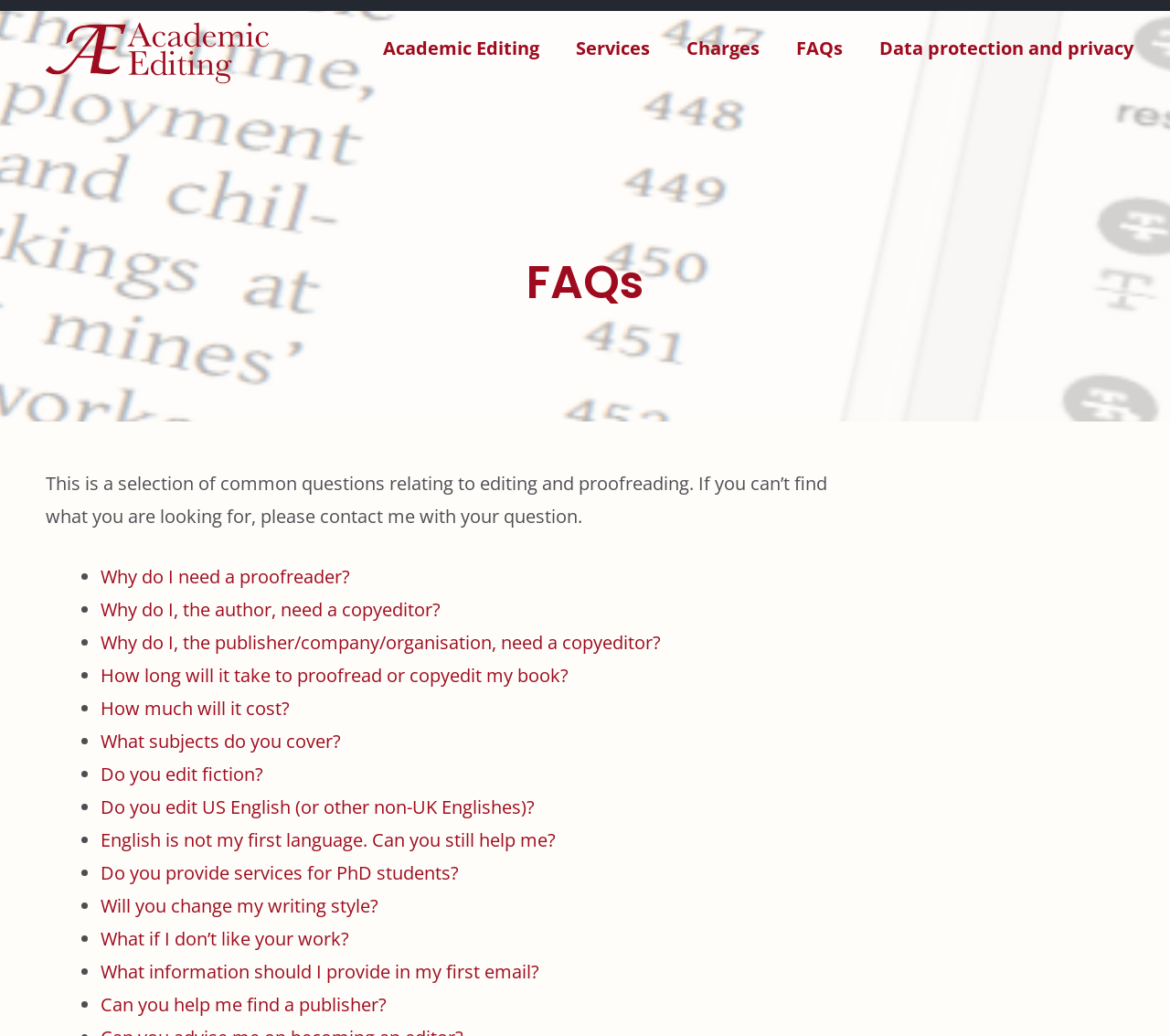Determine the bounding box coordinates for the area that needs to be clicked to fulfill this task: "Go to the 'Services' page". The coordinates must be given as four float numbers between 0 and 1, i.e., [left, top, right, bottom].

[0.477, 0.018, 0.571, 0.076]